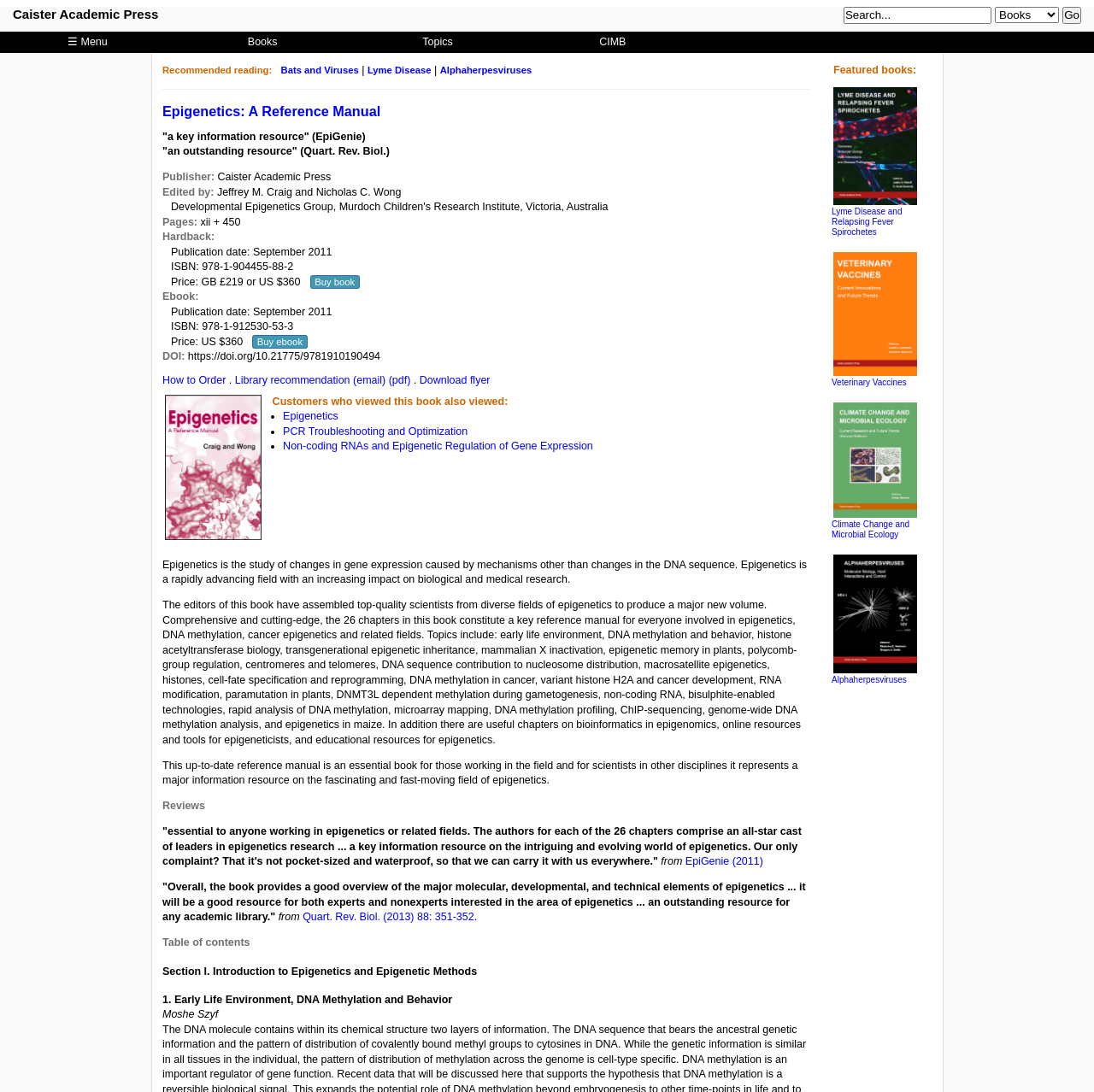Pinpoint the bounding box coordinates of the clickable area needed to execute the instruction: "Buy the book". The coordinates should be specified as four float numbers between 0 and 1, i.e., [left, top, right, bottom].

[0.283, 0.252, 0.329, 0.264]